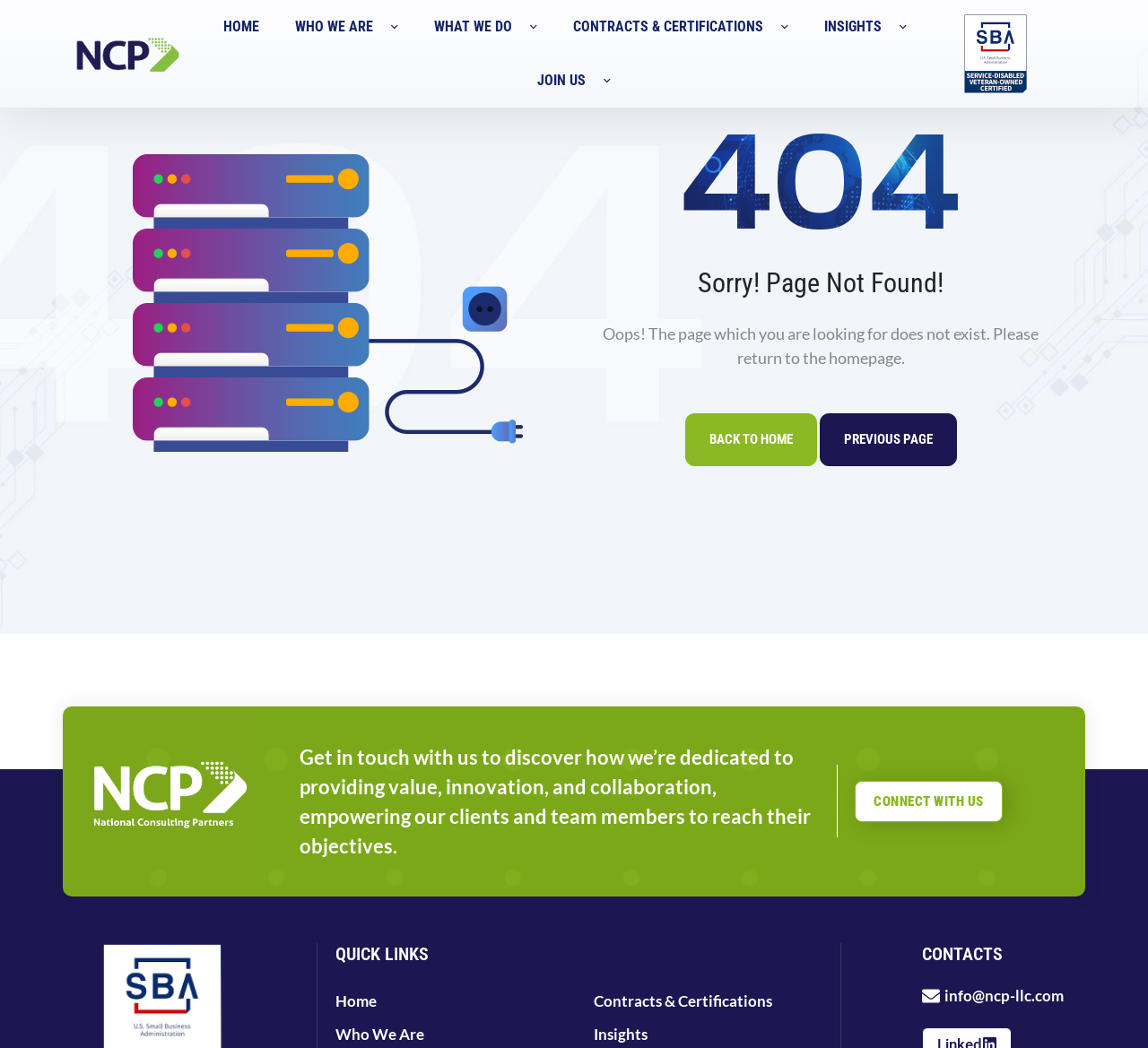Determine the bounding box coordinates for the area that needs to be clicked to fulfill this task: "go to homepage". The coordinates must be given as four float numbers between 0 and 1, i.e., [left, top, right, bottom].

[0.187, 0.0, 0.234, 0.051]